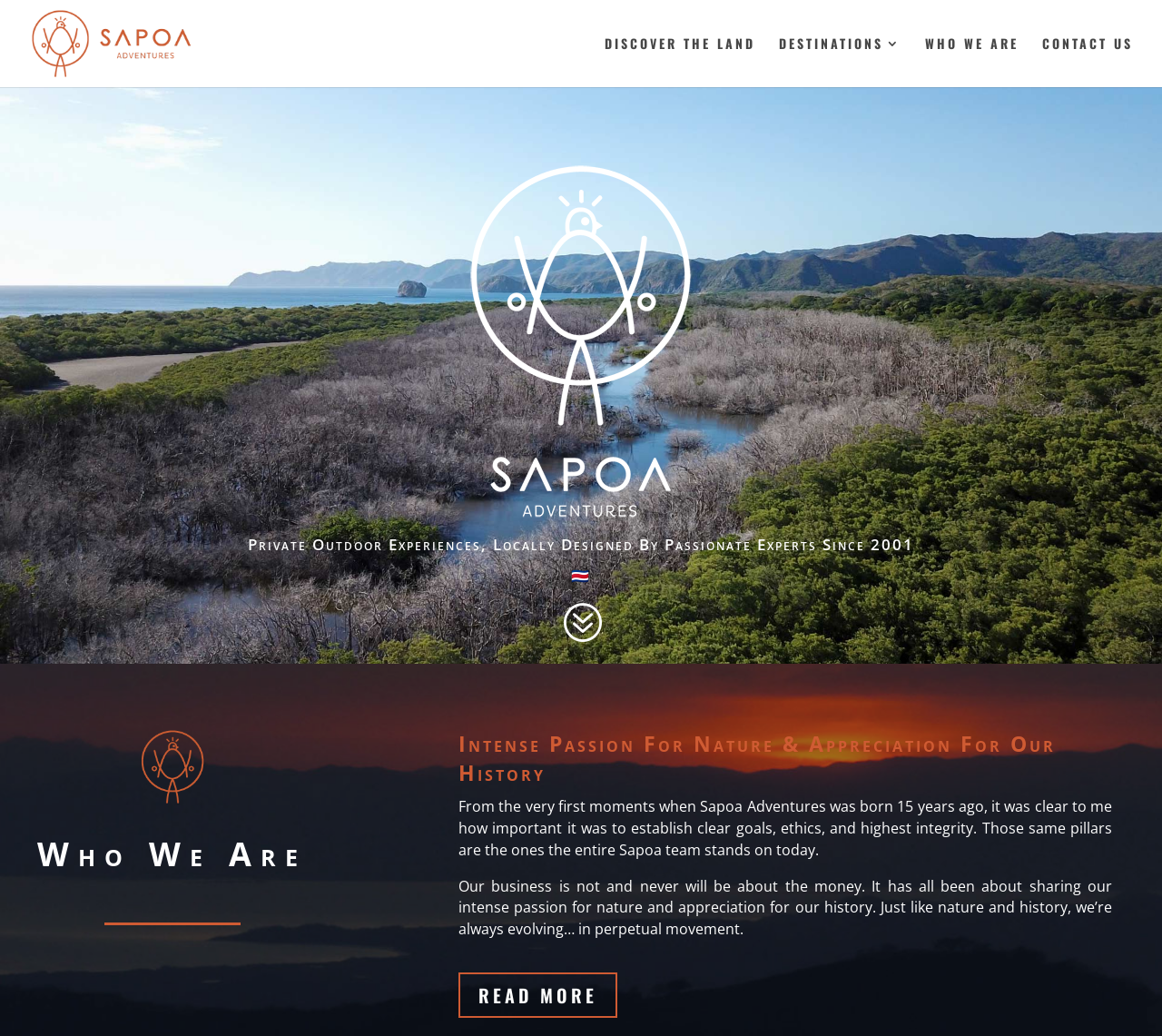Please identify the bounding box coordinates of the clickable area that will allow you to execute the instruction: "Contact us".

[0.897, 0.036, 0.975, 0.084]